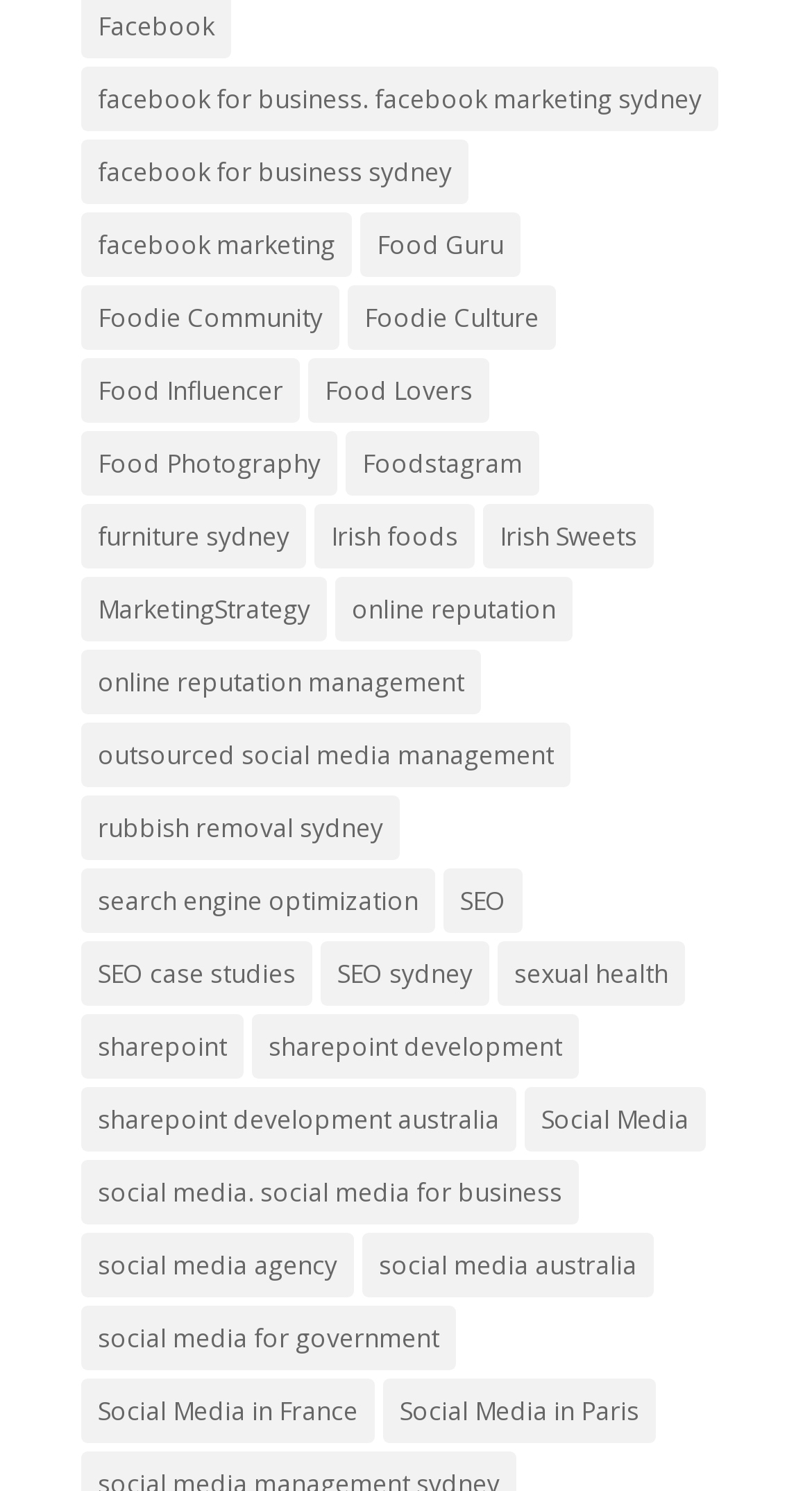Respond concisely with one word or phrase to the following query:
How many links are related to social media?

9